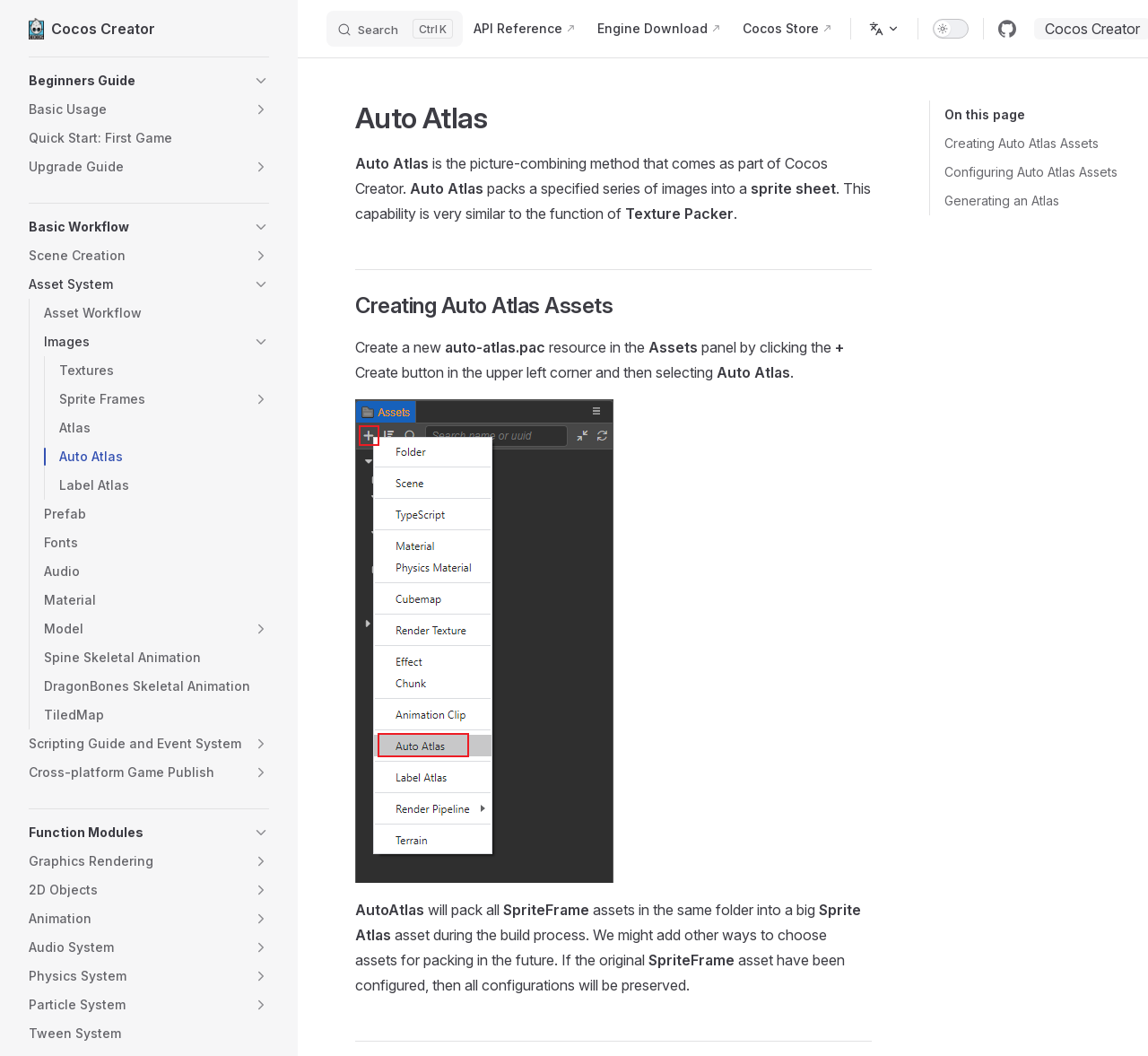Describe every aspect of the webpage in a detailed manner.

The webpage is a documentation portal for Cocos Creator, a game development engine. At the top, there is a navigation bar with links to "API Reference", "Engine Download", "Cocos Store", and a button to change the language. On the top-right corner, there is a switch to toggle between light and dark themes. 

Below the navigation bar, there is a header section with the title "Cocos Creator" and a search button. 

The main content area is divided into several sections, each with a toggle button to expand or collapse the content. The sections are organized in a vertical layout, with the first section being "Beginners Guide" followed by "Basic Usage", "Quick Start: First Game", "Upgrade Guide", and so on. Each section has a heading and may contain links to related topics or subheadings. 

There are a total of 17 sections, covering various topics such as scene creation, asset management, animation, graphics rendering, and more. Each section has a consistent layout, with a heading, a toggle button, and links to related content. The sections are densely packed, with minimal whitespace between them, giving the impression of a comprehensive and detailed documentation portal.